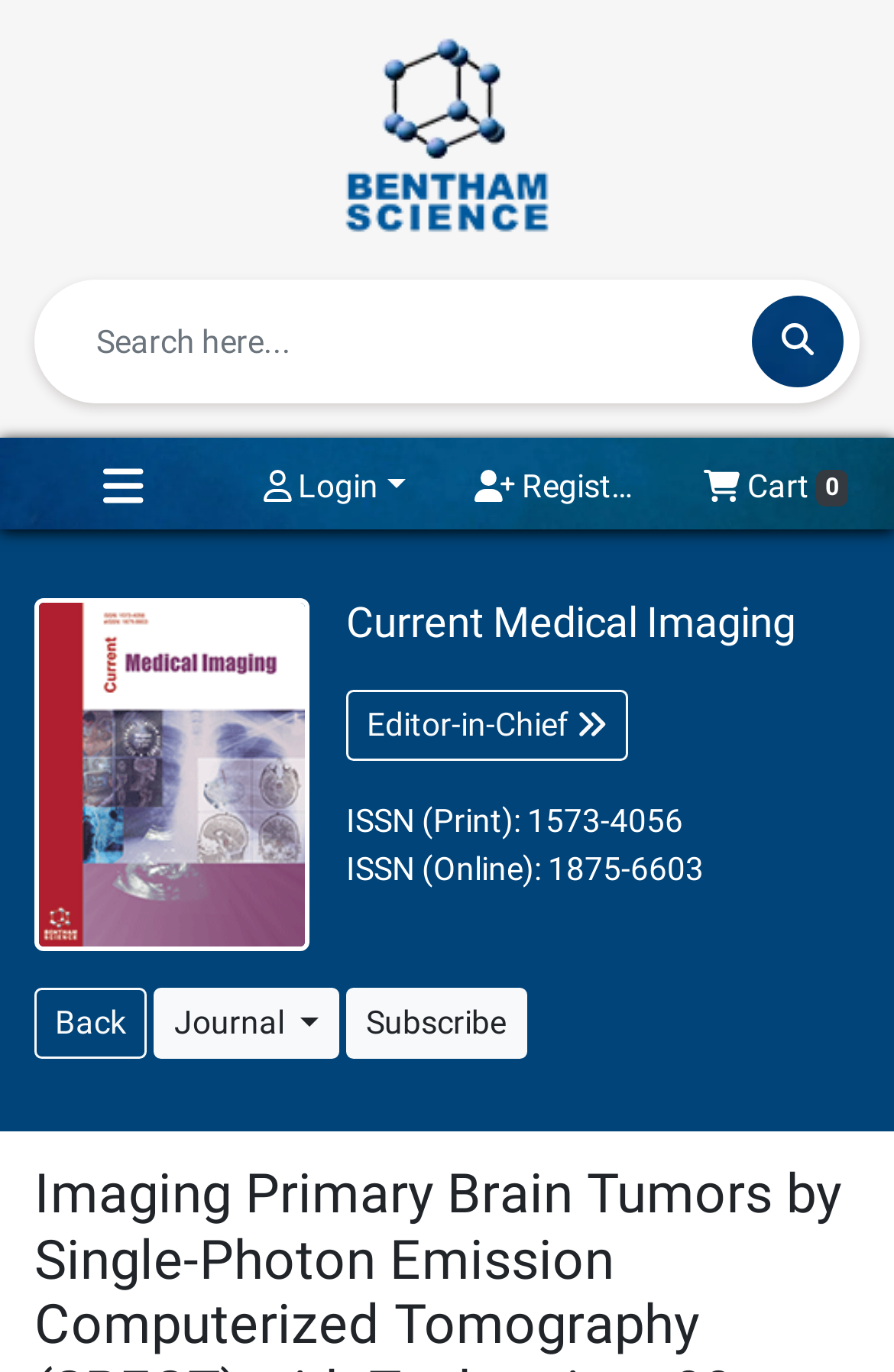Please specify the bounding box coordinates of the area that should be clicked to accomplish the following instruction: "Subscribe to the journal". The coordinates should consist of four float numbers between 0 and 1, i.e., [left, top, right, bottom].

[0.386, 0.72, 0.589, 0.772]